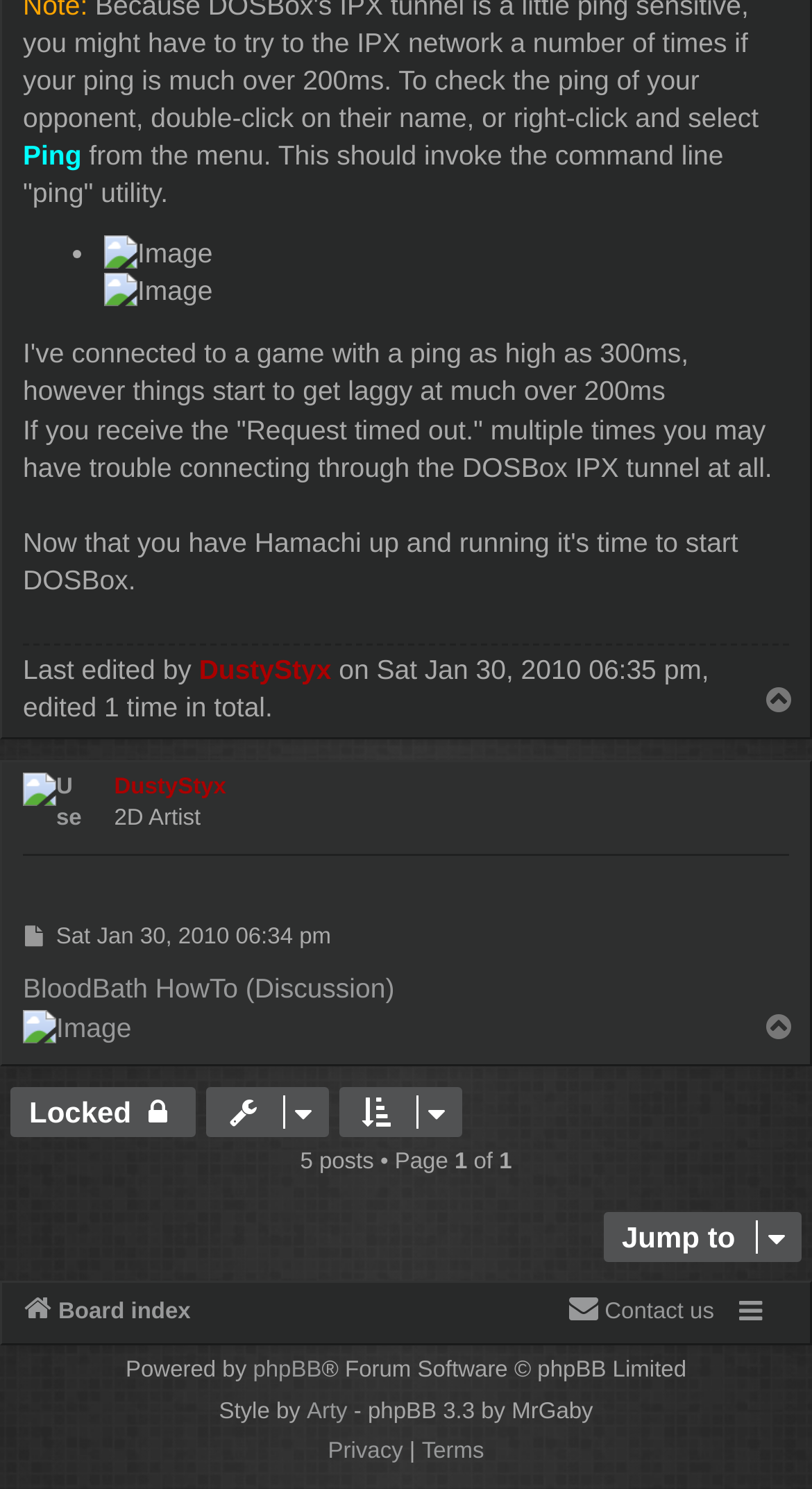What is the date of the last post?
Provide a fully detailed and comprehensive answer to the question.

I found the answer by looking at the time element which shows the date and time of the last post, which is Sat Jan 30, 2010 06:34 pm.